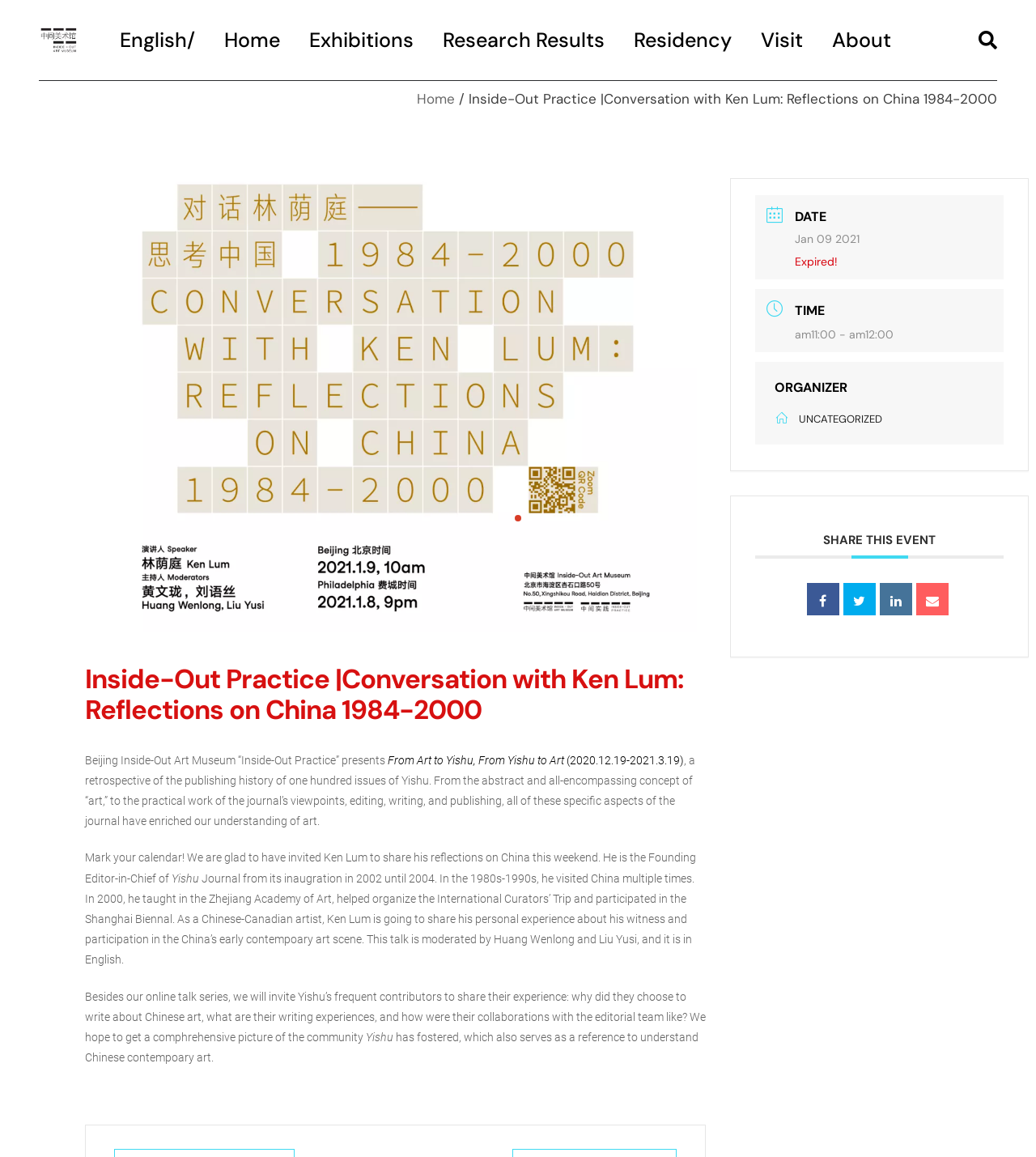Determine the bounding box coordinates of the clickable region to carry out the instruction: "Share this event on social media".

[0.779, 0.504, 0.81, 0.532]